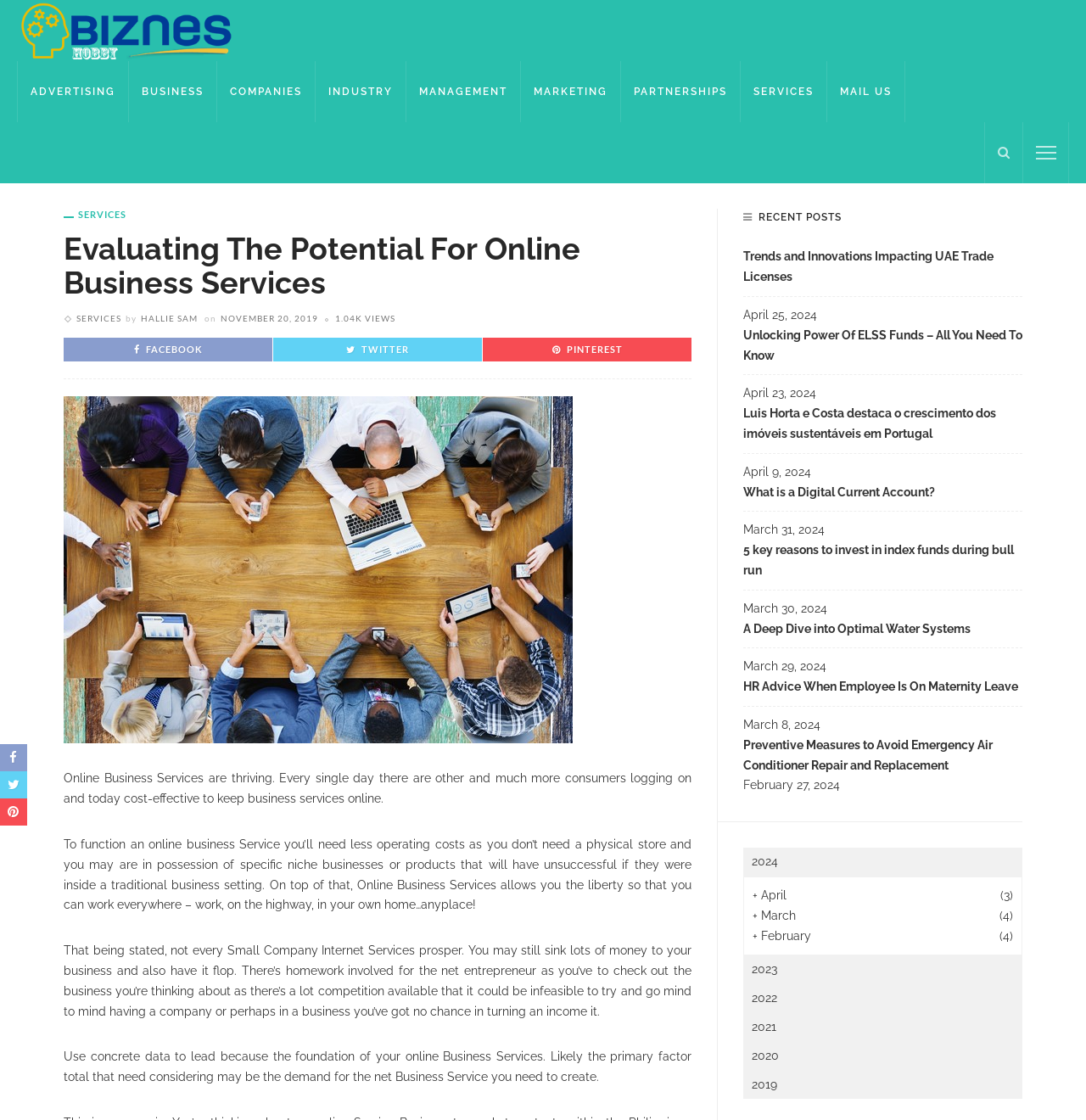Identify the bounding box of the HTML element described here: "+ April (3)". Provide the coordinates as four float numbers between 0 and 1: [left, top, right, bottom].

[0.693, 0.791, 0.933, 0.809]